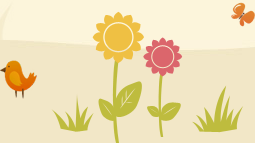Provide a comprehensive description of the image.

A bright and cheerful illustration features two vibrant flowers: a yellow sunflower and a pink flower, standing tall with green leaves. In the background, a soft beige landscape adds warmth to the scene. To the side, a cute, small bird is perched, adding a lively touch, while a delicate butterfly flutters nearby, enhancing the whimsical atmosphere. This playful depiction of nature evokes a sense of joy and tranquility, perfect for a spring or summer theme.